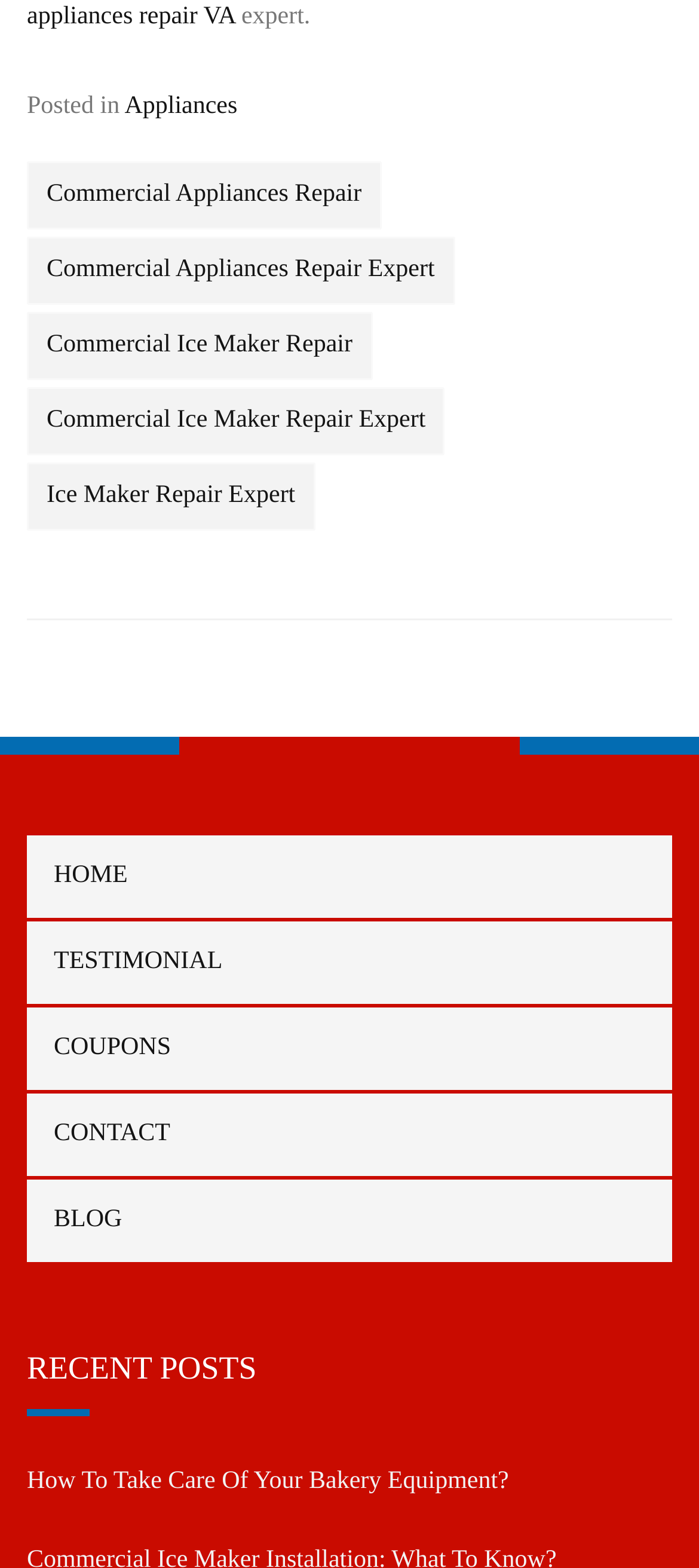Select the bounding box coordinates of the element I need to click to carry out the following instruction: "contact us".

[0.038, 0.697, 0.962, 0.75]